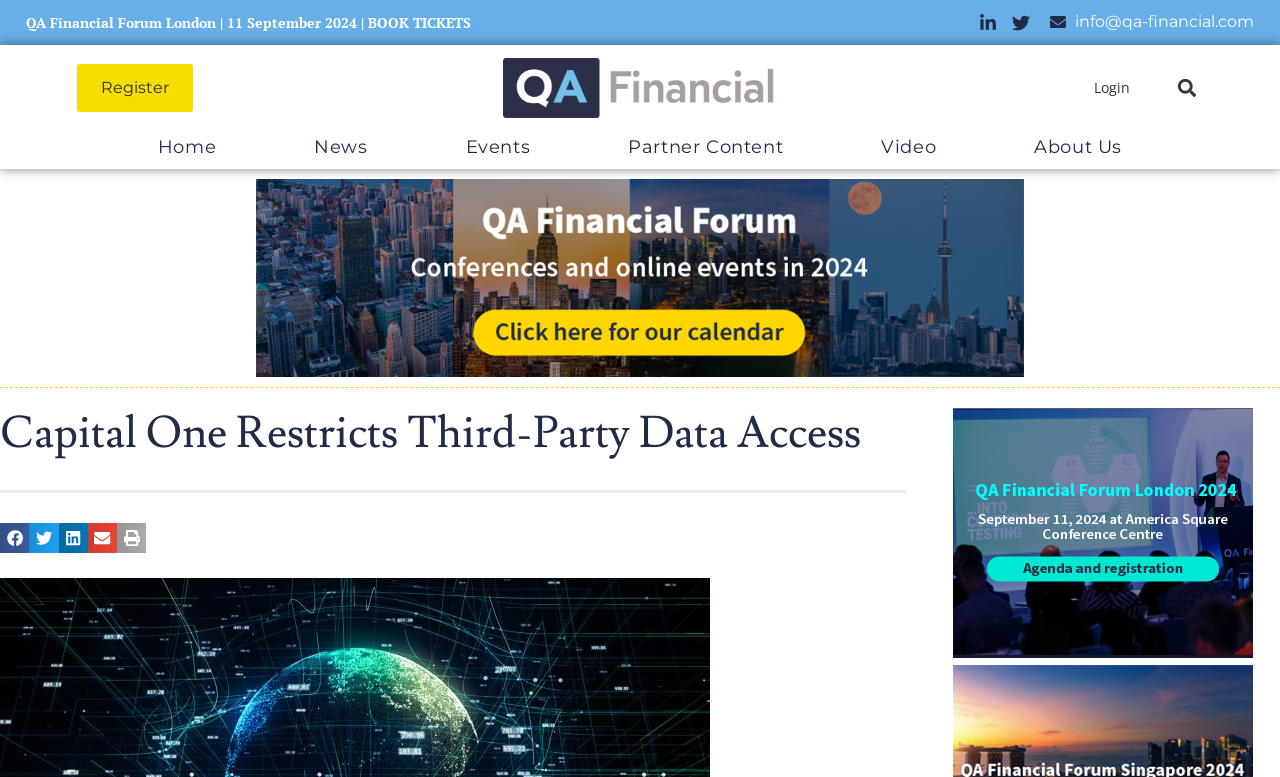What is the name of the financial corporation mentioned?
Using the image, provide a concise answer in one word or a short phrase.

Capital One